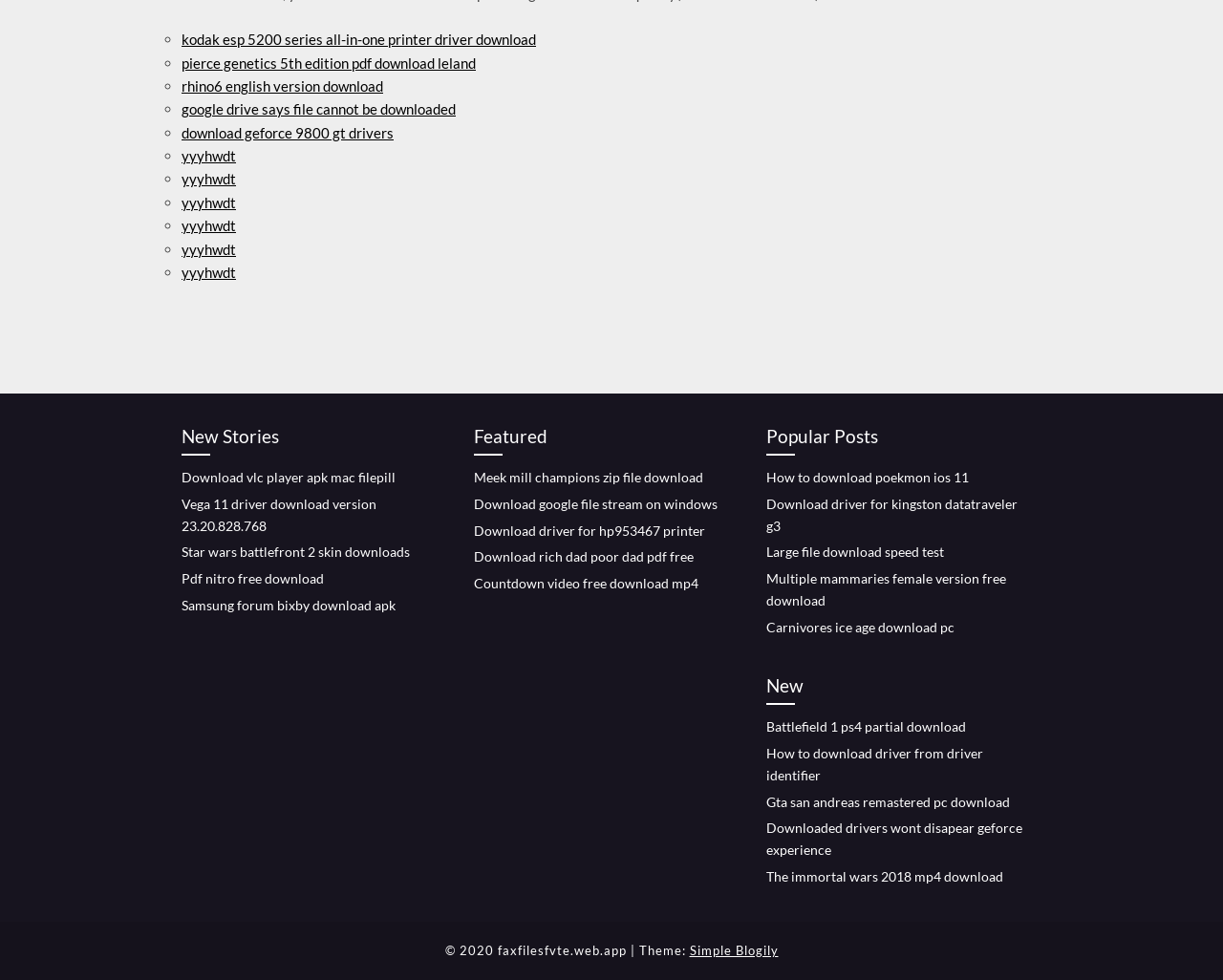Show the bounding box coordinates for the element that needs to be clicked to execute the following instruction: "Go to the Contact page". Provide the coordinates in the form of four float numbers between 0 and 1, i.e., [left, top, right, bottom].

None